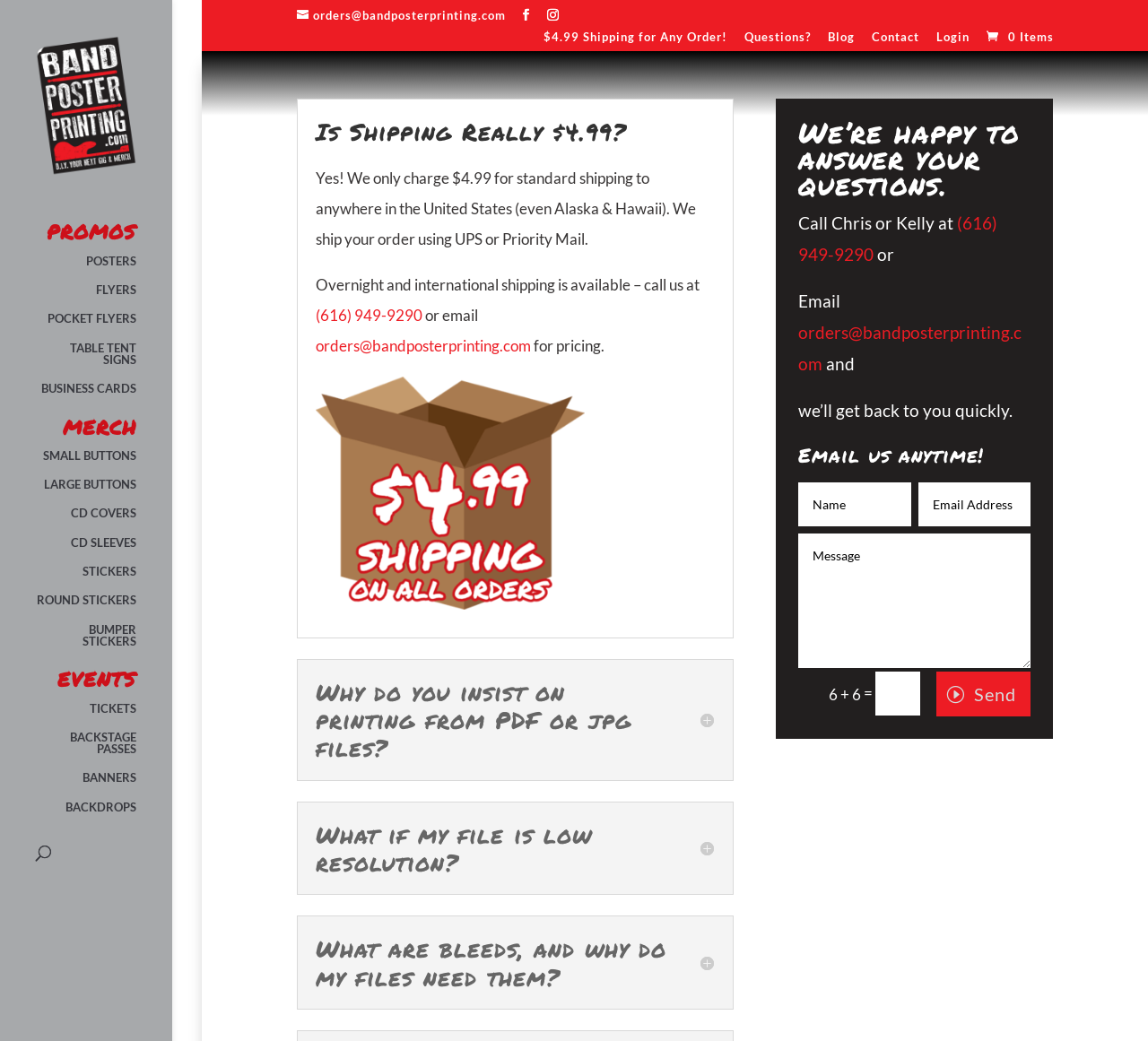What file formats are required for printing?
Look at the screenshot and respond with a single word or phrase.

PDF or jpg